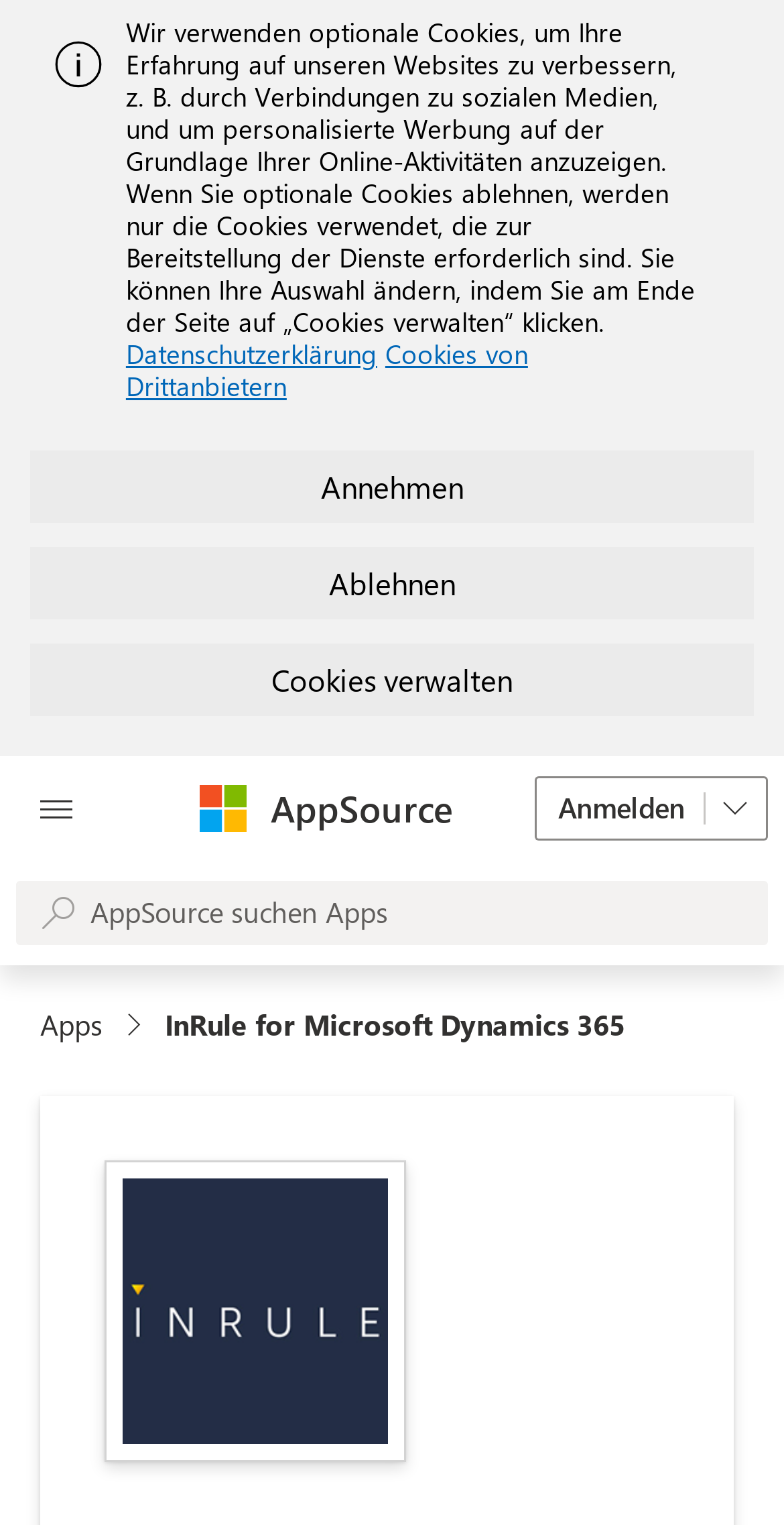Find the bounding box coordinates for the area that must be clicked to perform this action: "Log in".

[0.682, 0.509, 0.979, 0.551]